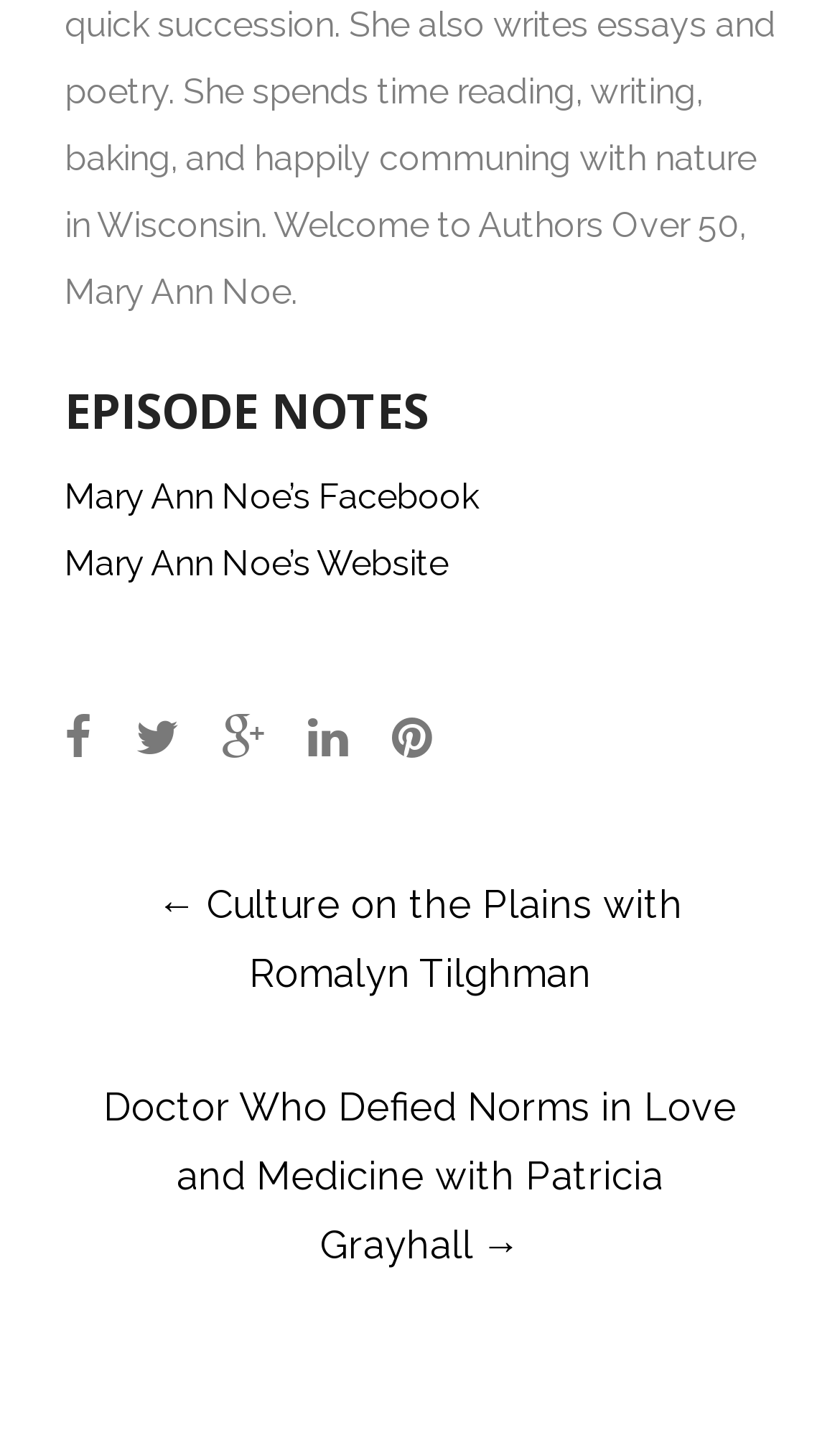Please provide the bounding box coordinates for the UI element as described: "title="Share on Google+"". The coordinates must be four floats between 0 and 1, represented as [left, top, right, bottom].

[0.264, 0.492, 0.315, 0.529]